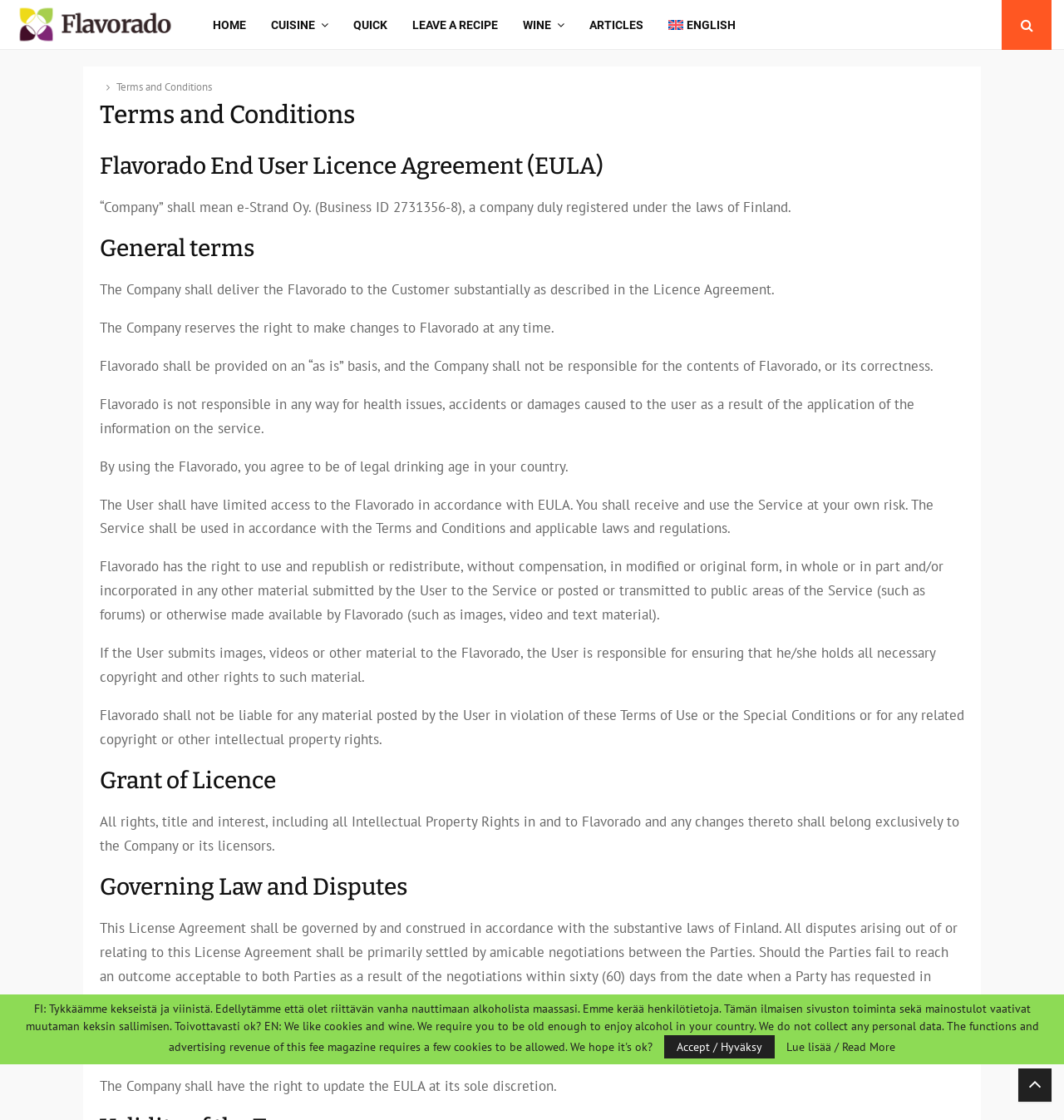Identify the bounding box coordinates of the clickable section necessary to follow the following instruction: "Click on LEAVE A RECIPE". The coordinates should be presented as four float numbers from 0 to 1, i.e., [left, top, right, bottom].

[0.387, 0.0, 0.468, 0.045]